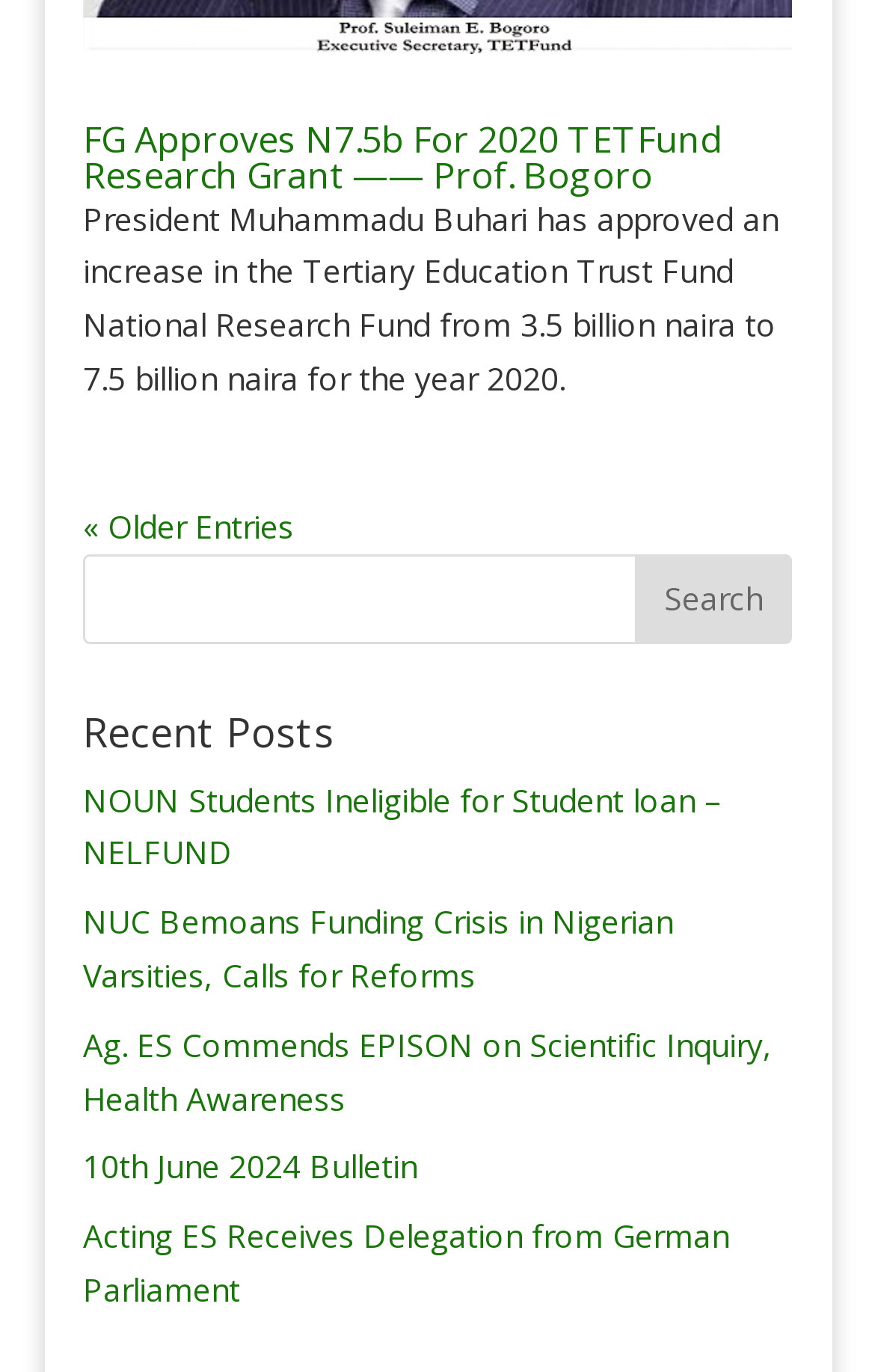Point out the bounding box coordinates of the section to click in order to follow this instruction: "Read the latest news".

[0.095, 0.088, 0.905, 0.14]